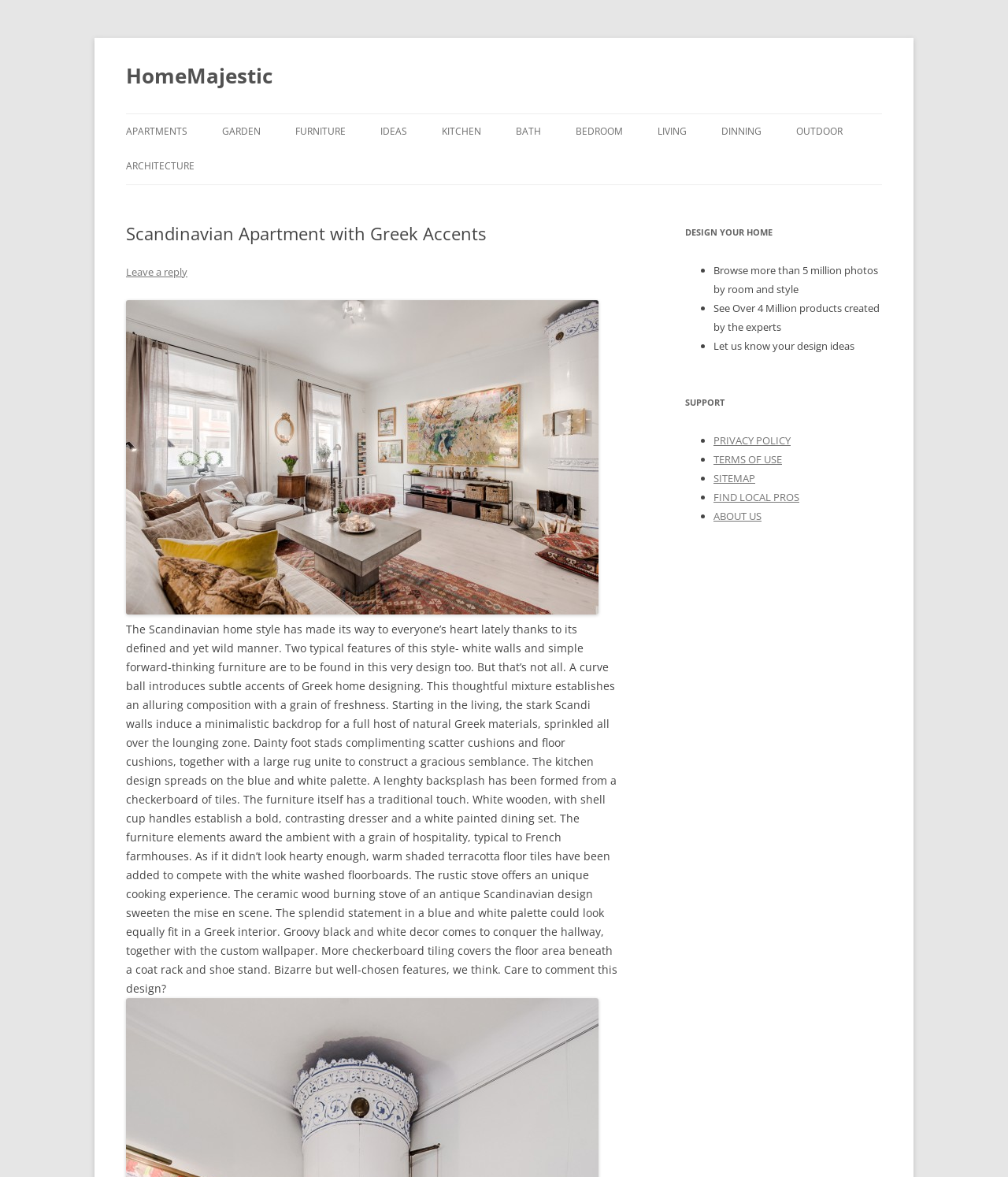Pinpoint the bounding box coordinates for the area that should be clicked to perform the following instruction: "Check out the Top LLC Formation Services".

None